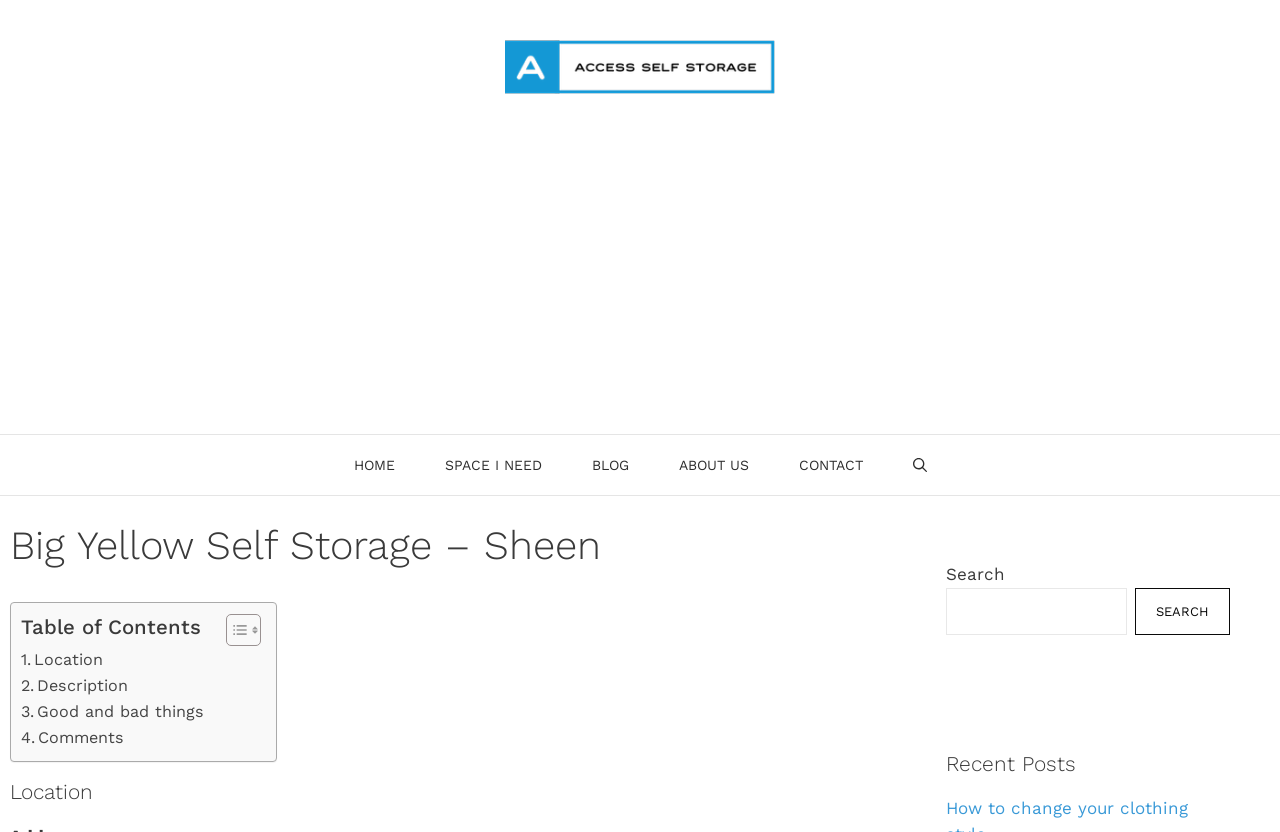Extract the main headline from the webpage and generate its text.

Big Yellow Self Storage – Sheen